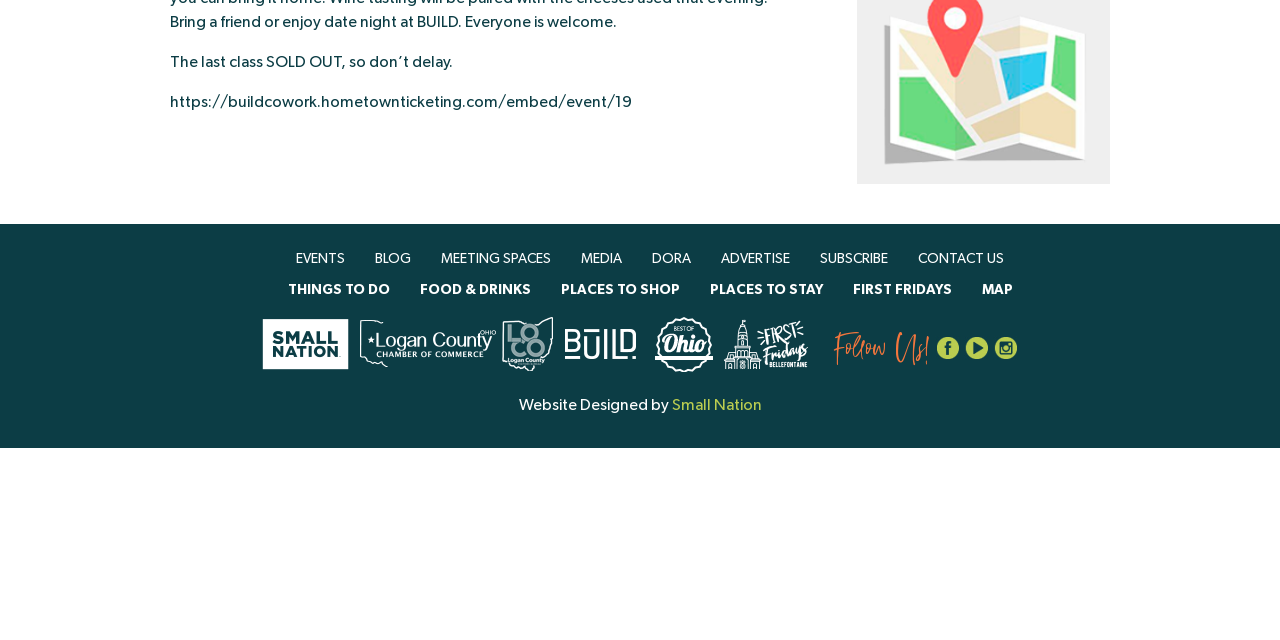Determine the bounding box for the UI element as described: "alt="logan-county visitor bureau"". The coordinates should be represented as four float numbers between 0 and 1, formatted as [left, top, right, bottom].

[0.392, 0.52, 0.432, 0.545]